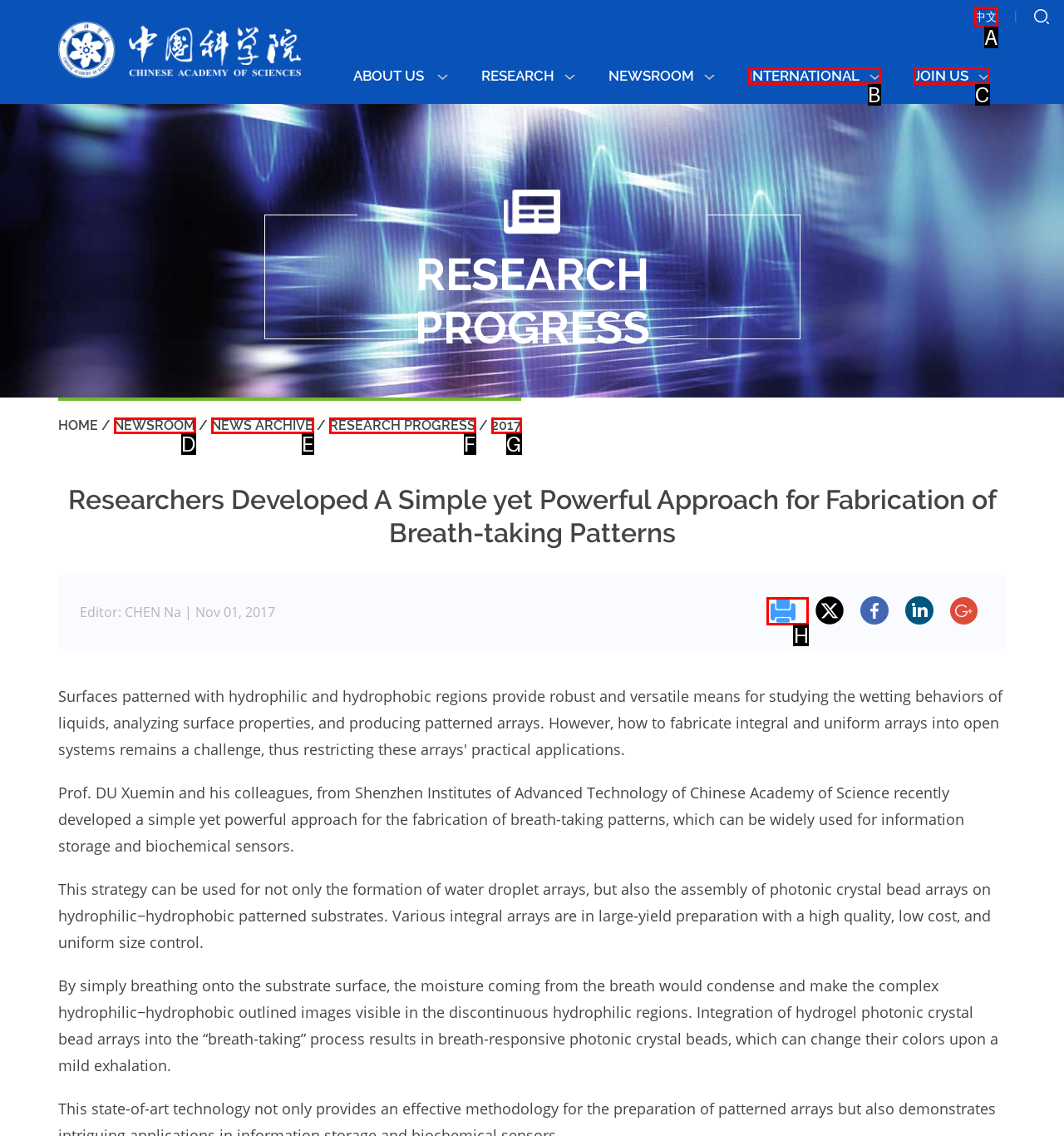Identify which lettered option completes the task: Click on Next. Provide the letter of the correct choice.

None